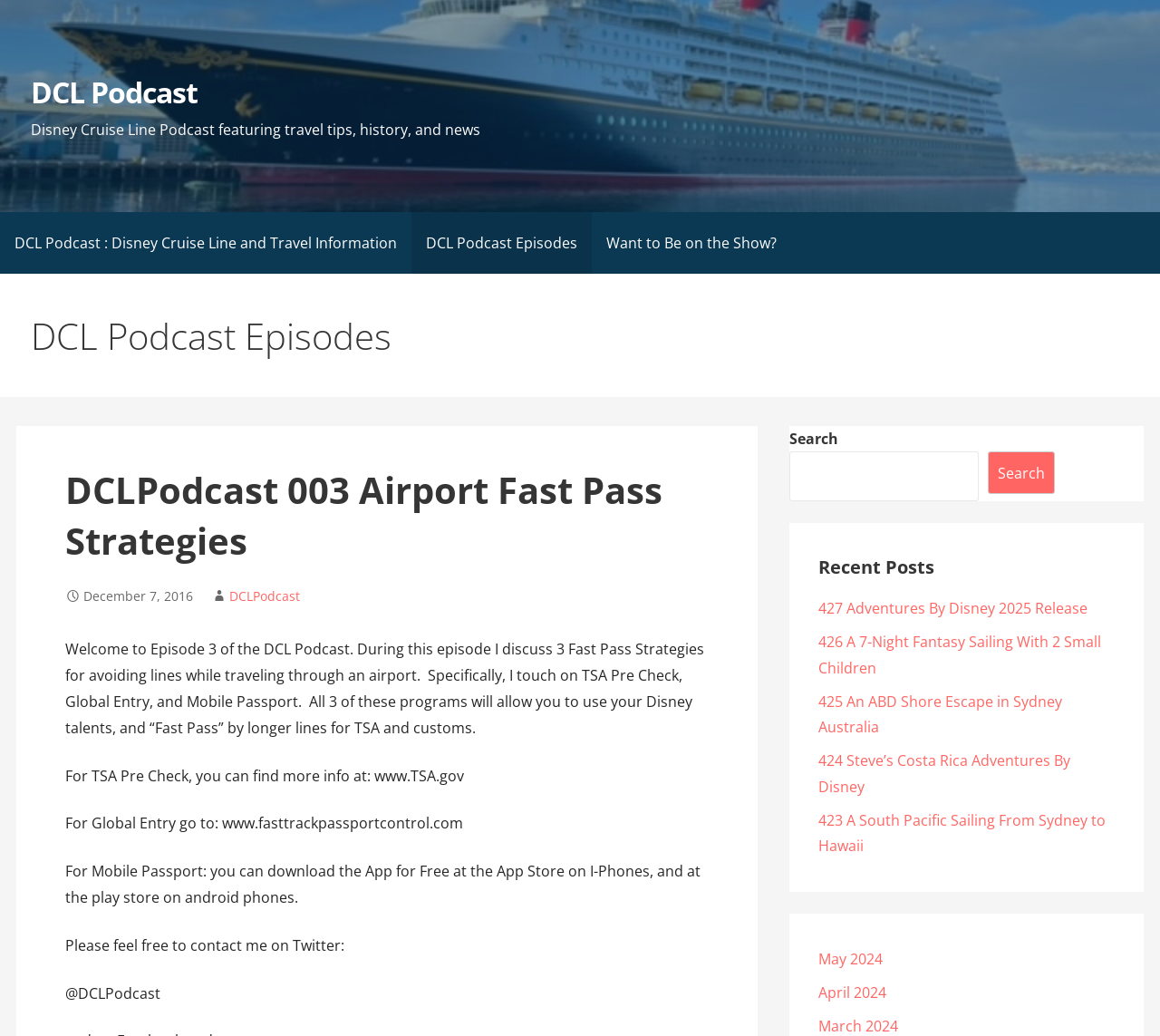Extract the heading text from the webpage.

DCLPodcast 003 Airport Fast Pass Strategies